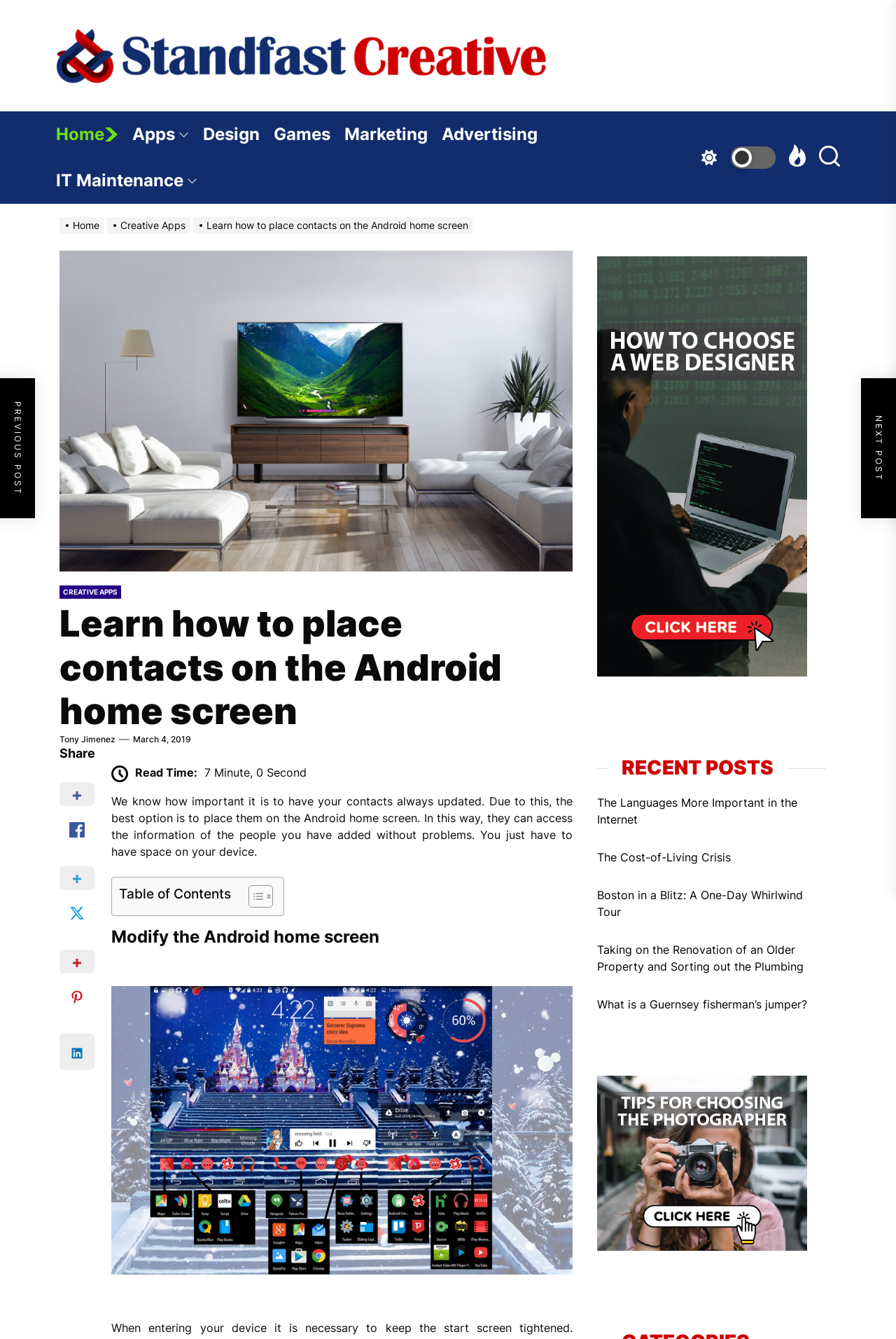From the given element description: "Tony Jimenez", find the bounding box for the UI element. Provide the coordinates as four float numbers between 0 and 1, in the order [left, top, right, bottom].

[0.066, 0.548, 0.129, 0.557]